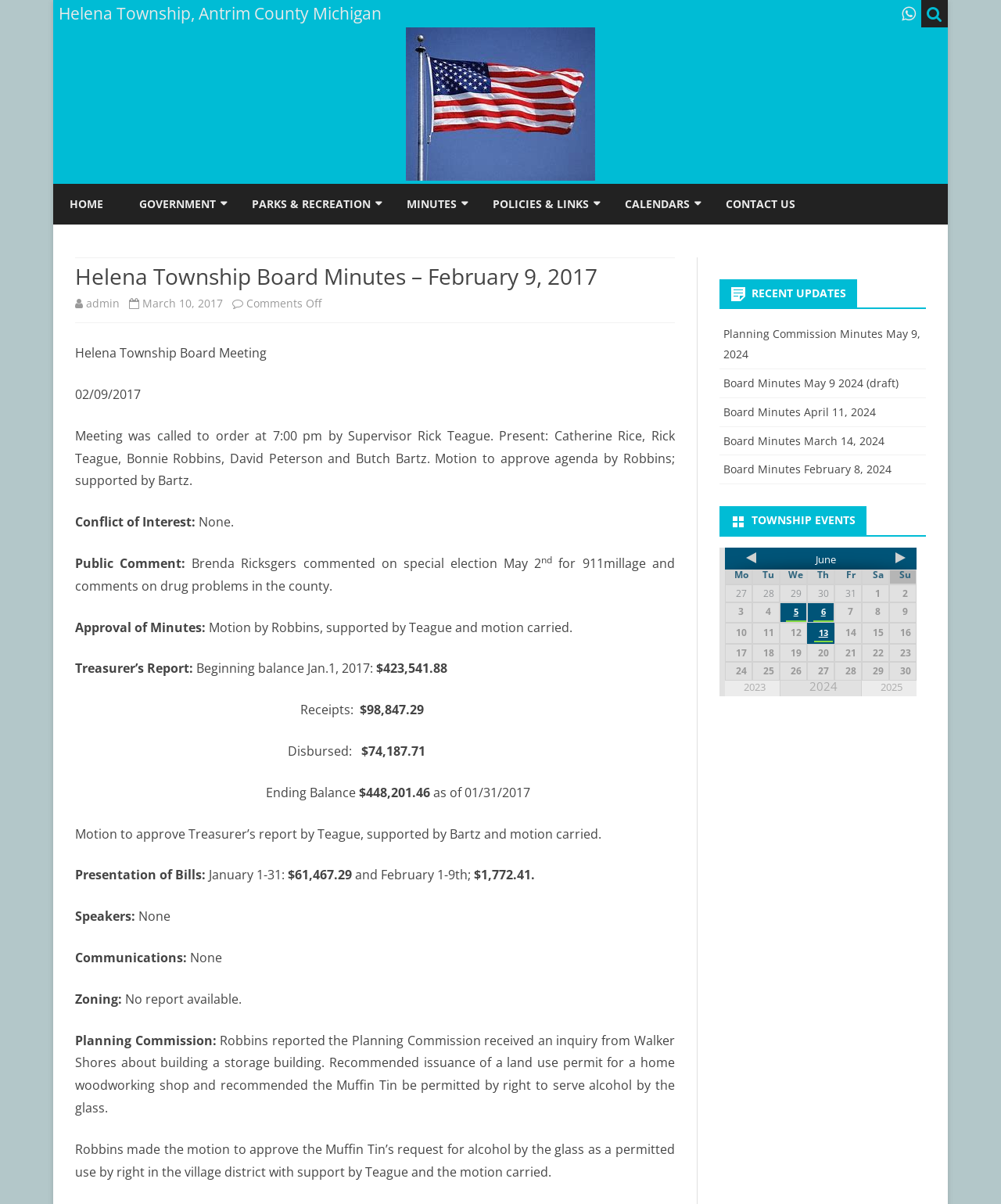Determine the bounding box coordinates for the region that must be clicked to execute the following instruction: "Read the 'Immediate Edge Review 2023: Is it Legit, or a Scam? Signup Now!' article".

None